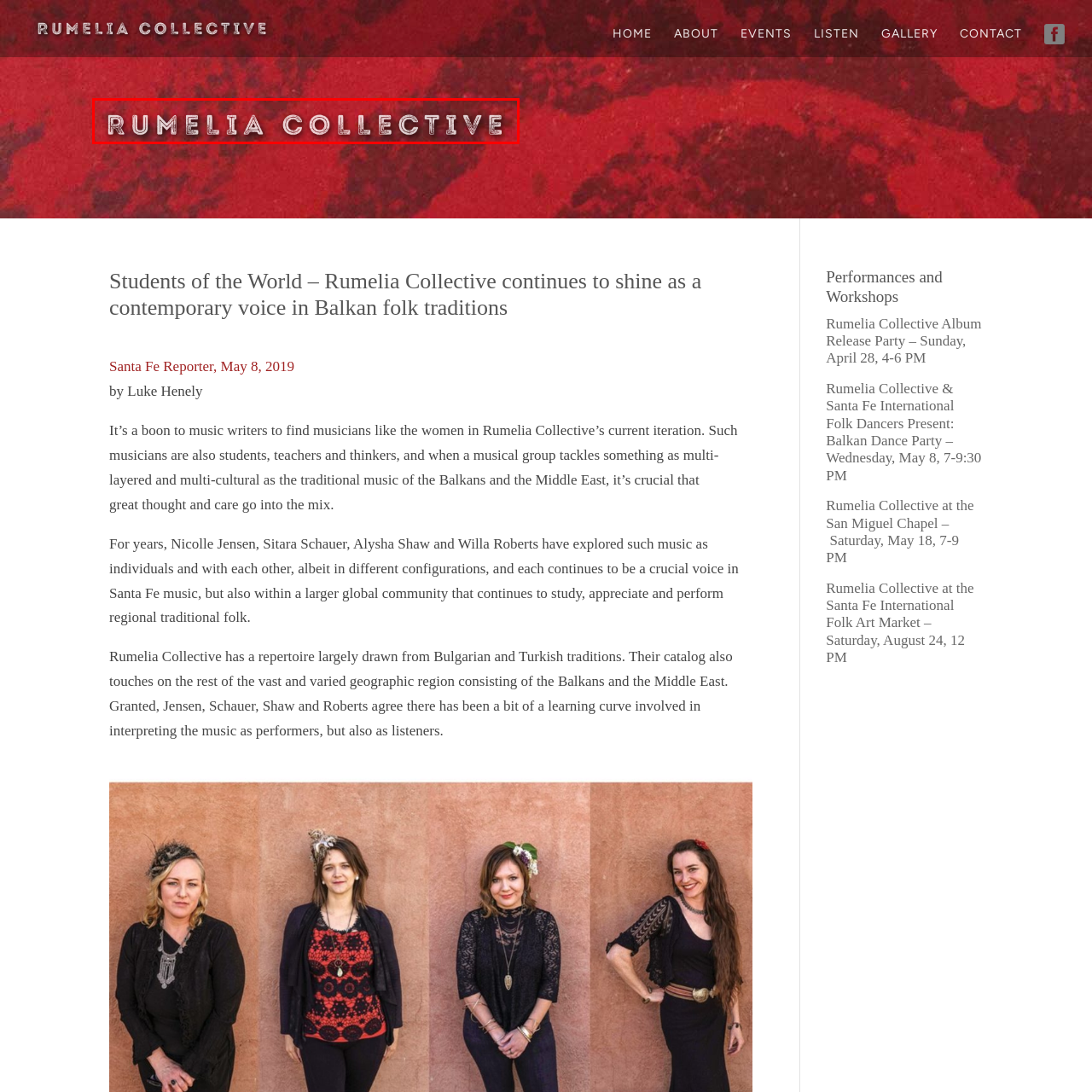What regions' musical heritage does the Rumelia Collective's repertoire encompass?
Examine the area marked by the red bounding box and respond with a one-word or short phrase answer.

Balkans and Middle East